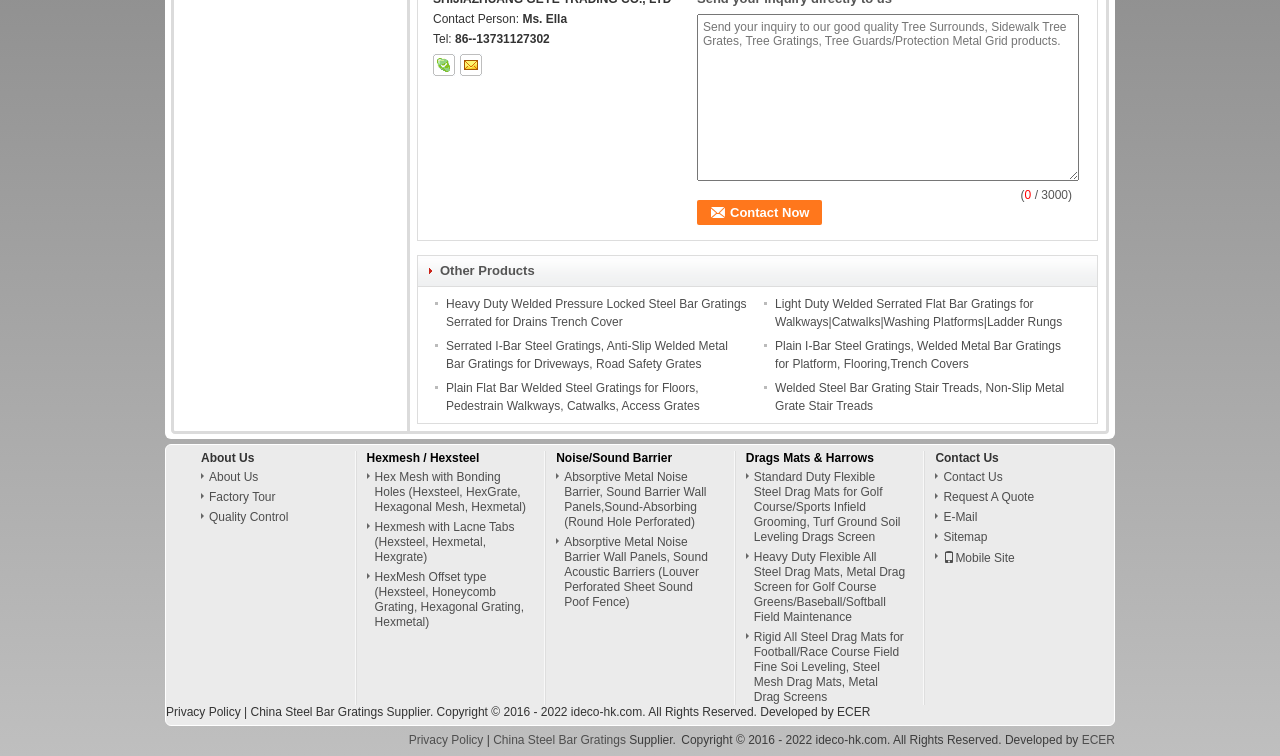How many types of steel bar gratings are listed on the webpage?
Look at the screenshot and respond with one word or a short phrase.

5